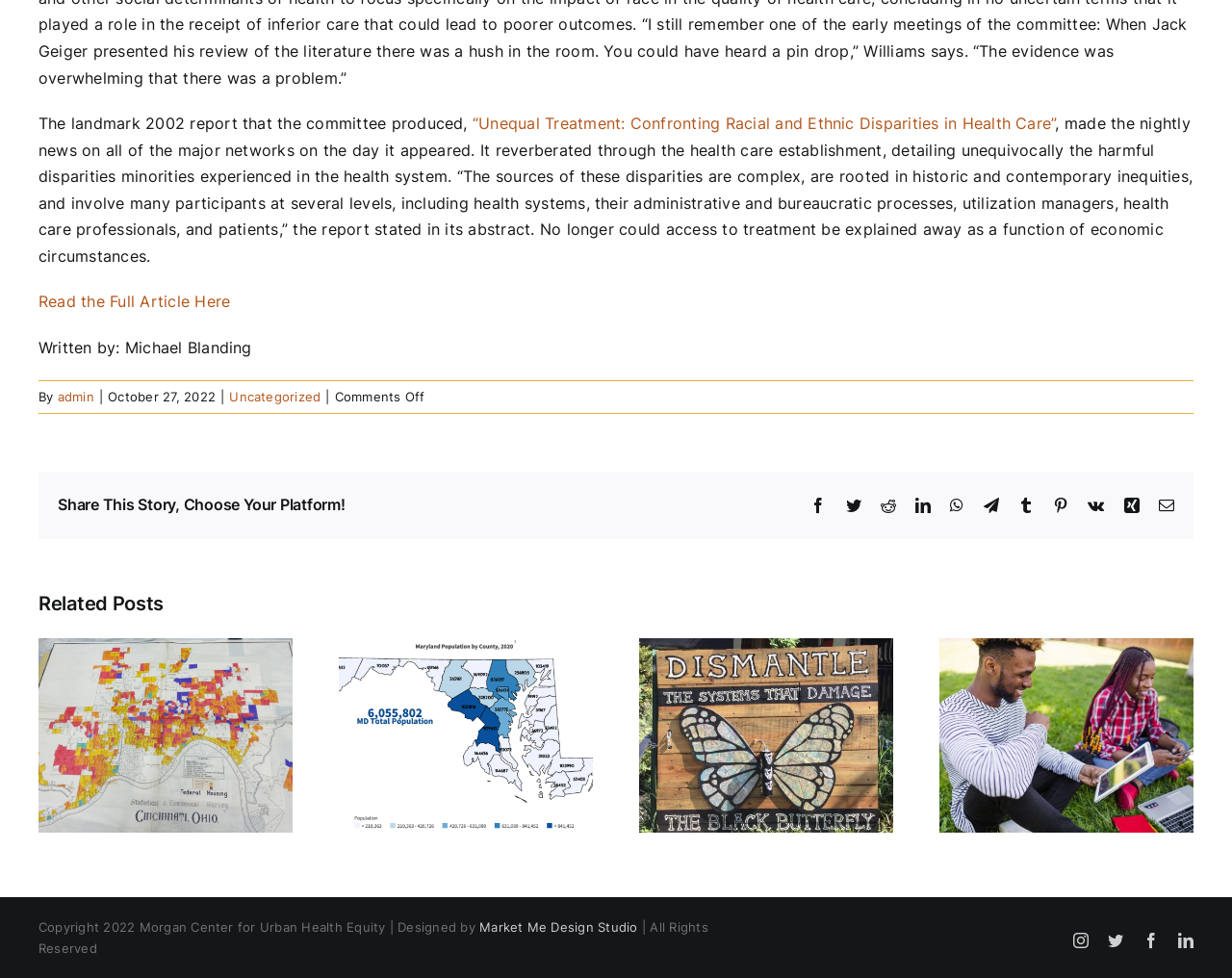What is the title of the article?
Based on the screenshot, answer the question with a single word or phrase.

Revisiting the ‘Unequal Treatment’ report, 20 years later